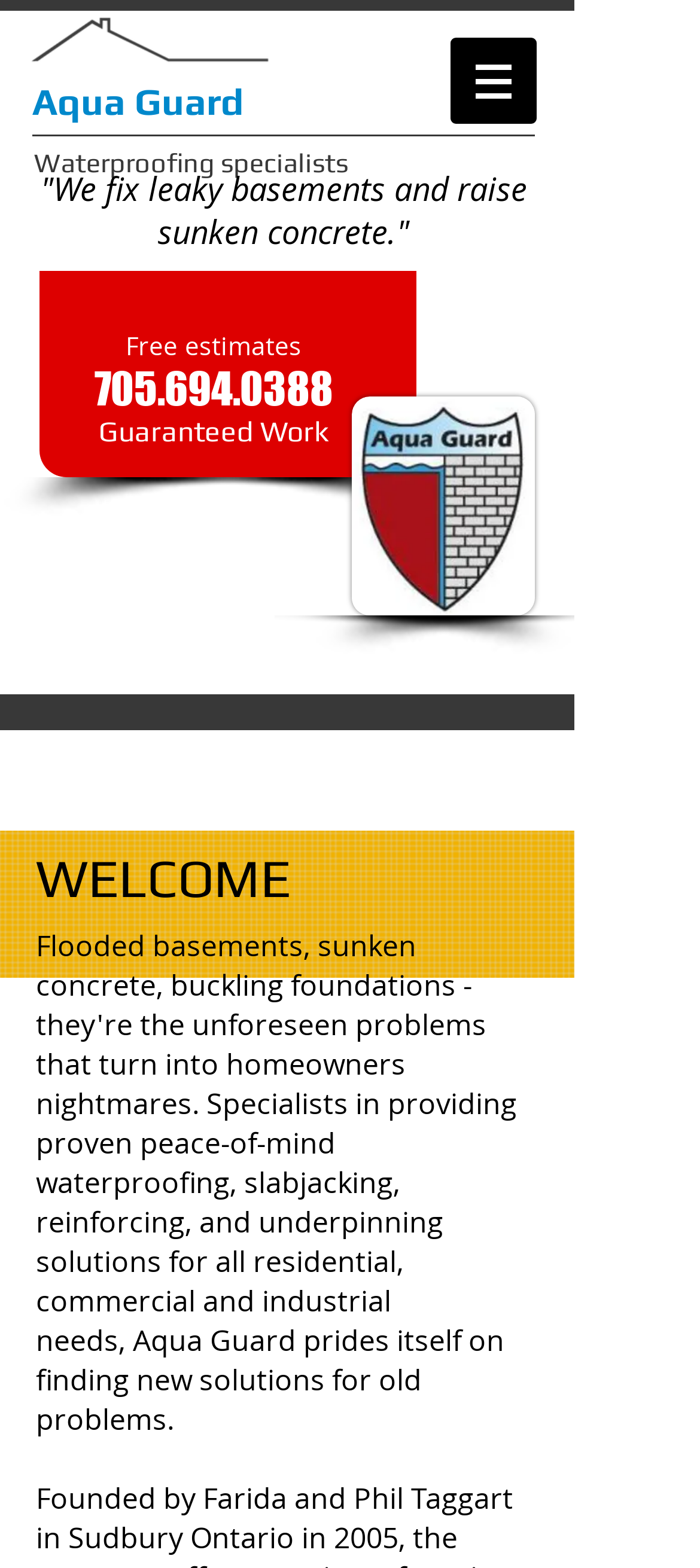Produce an elaborate caption capturing the essence of the webpage.

The webpage is about Aqua Guard, a company specializing in waterproofing, slabjacking, underpinning, and wall reinforcing services in the Sudbury area of Ontario. 

At the top left of the page, there is a heading with the company name "Aqua Guard". Below it, there is another heading that describes the company as "Waterproofing specialists", which is also a clickable link. 

To the right of the company name, there is a heading with the phone number "705.694.0388", which is also a clickable link. Below the phone number, there is a heading that highlights the company's "Guaranteed Work". 

On the top right side of the page, there is a navigation menu labeled "Site", which has a dropdown menu indicated by an icon. 

Below the company name and phone number, there is a prominent heading that summarizes the company's services, stating "We fix leaky basements and raise sunken concrete." 

Further down the page, there is a large heading that welcomes visitors, followed by a small, non-descriptive text element at the bottom of the page.